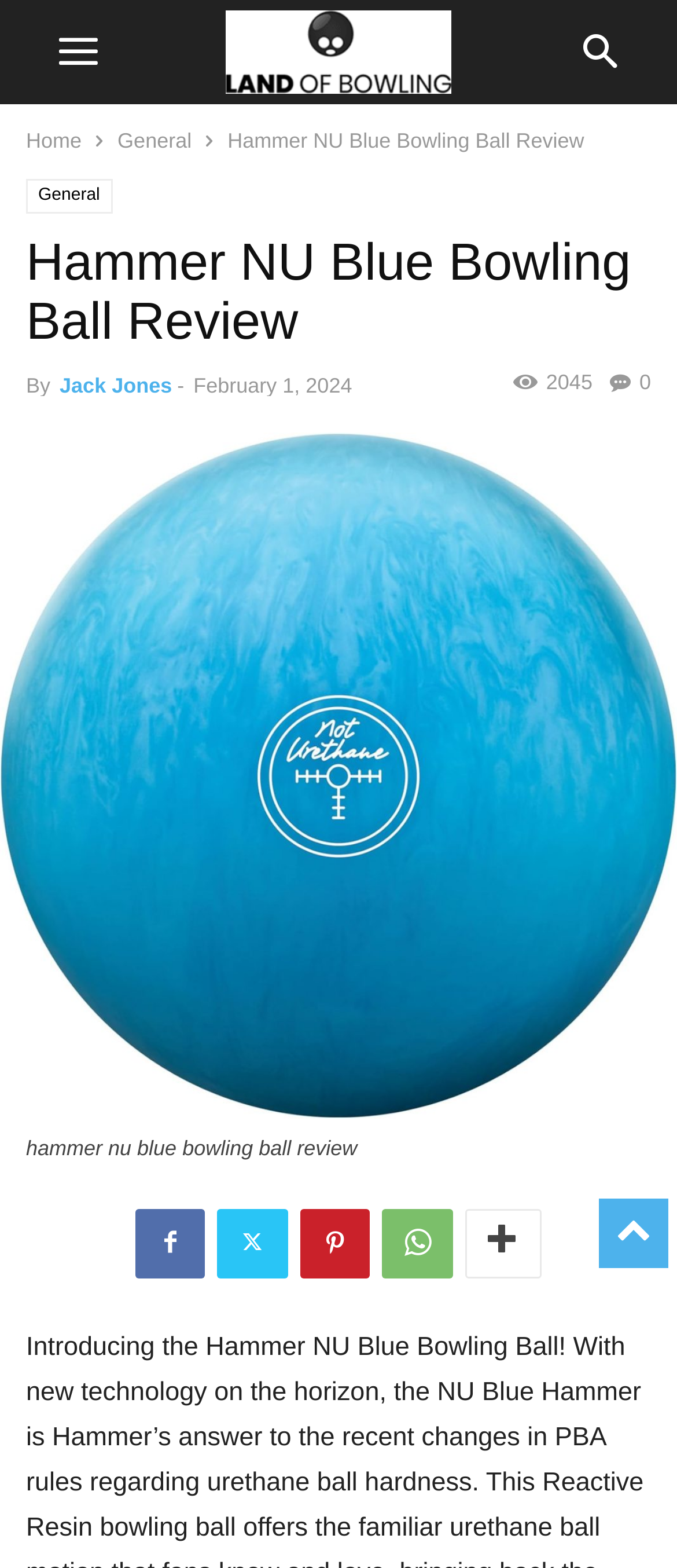How many views does the review have?
Give a one-word or short-phrase answer derived from the screenshot.

2045